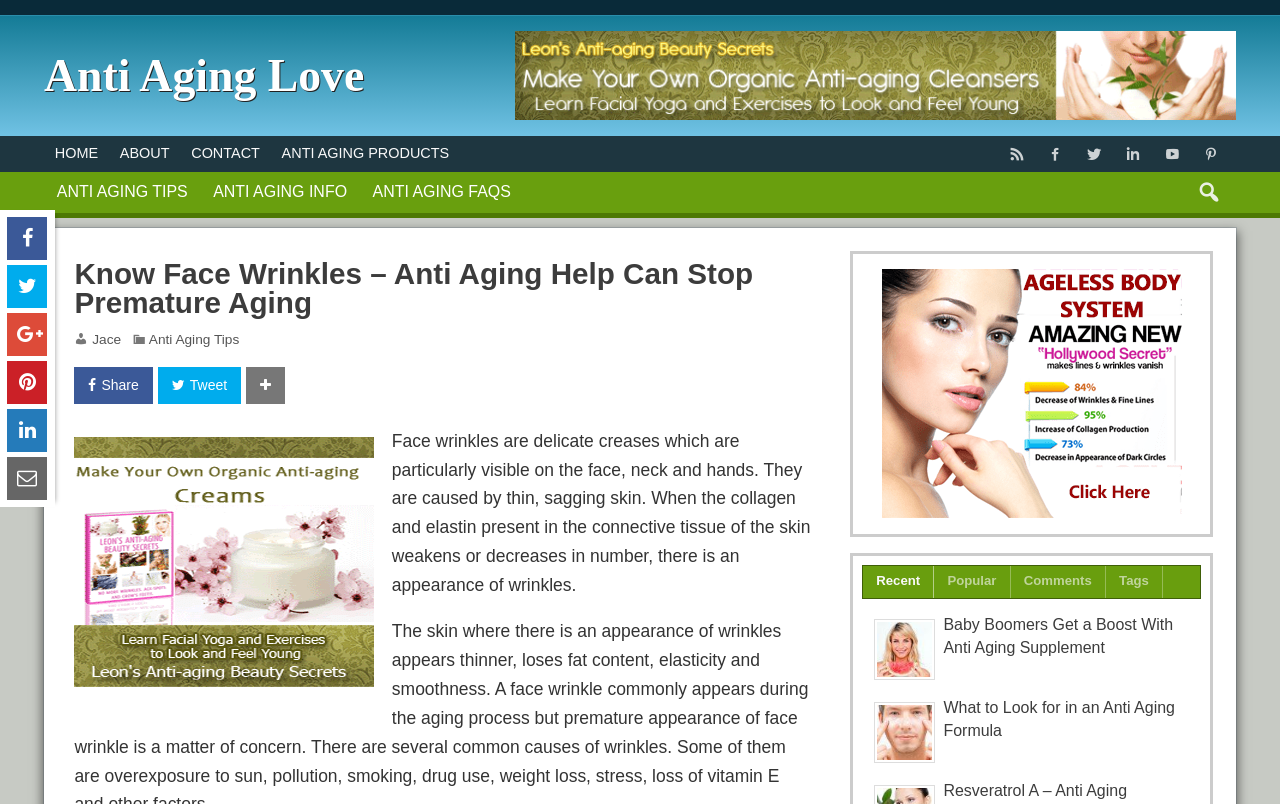Determine the bounding box coordinates for the area you should click to complete the following instruction: "Check 'Recent' posts".

[0.674, 0.703, 0.73, 0.744]